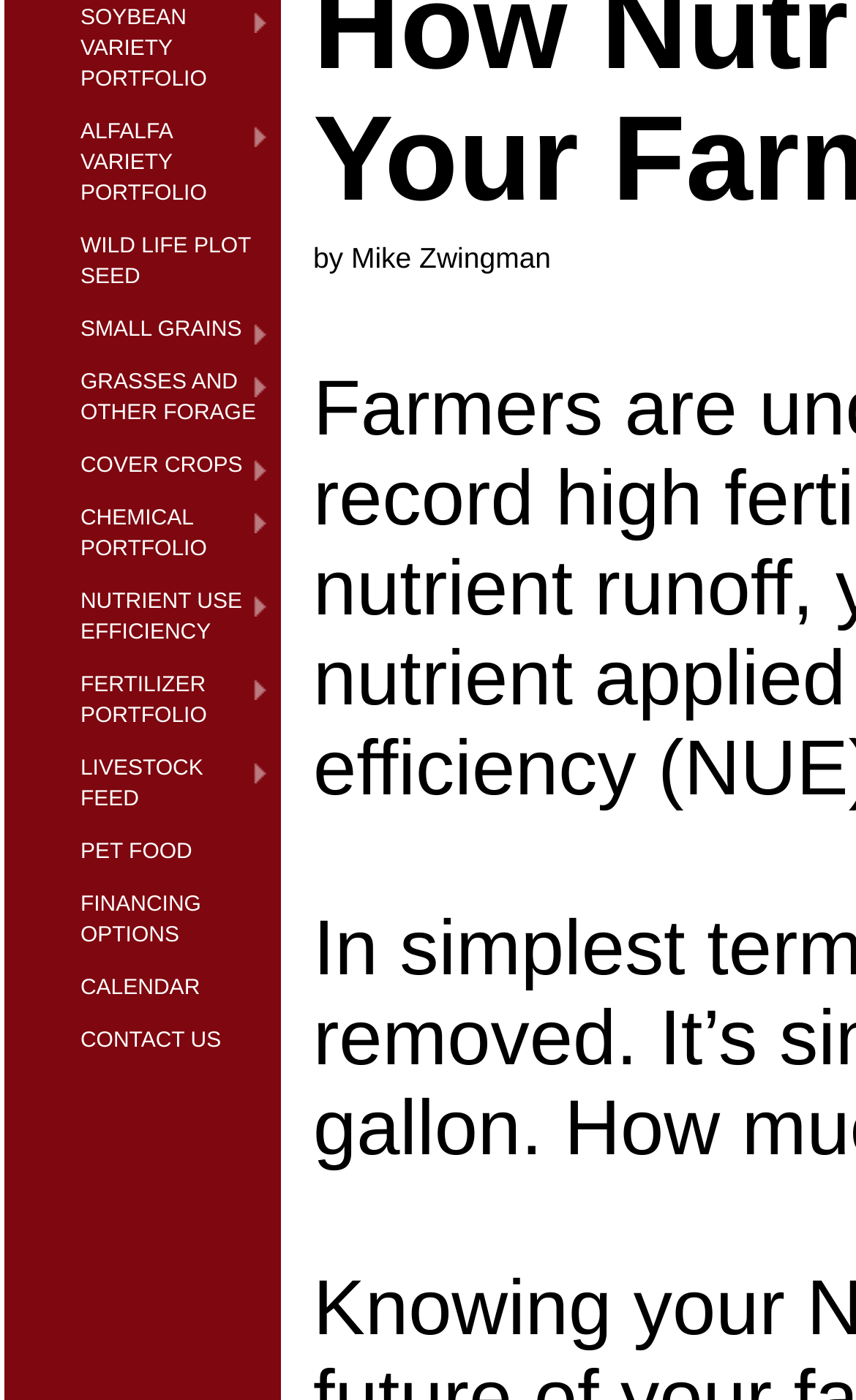Give the bounding box coordinates for this UI element: "Livestock Feed »". The coordinates should be four float numbers between 0 and 1, arranged as [left, top, right, bottom].

[0.068, 0.531, 0.325, 0.591]